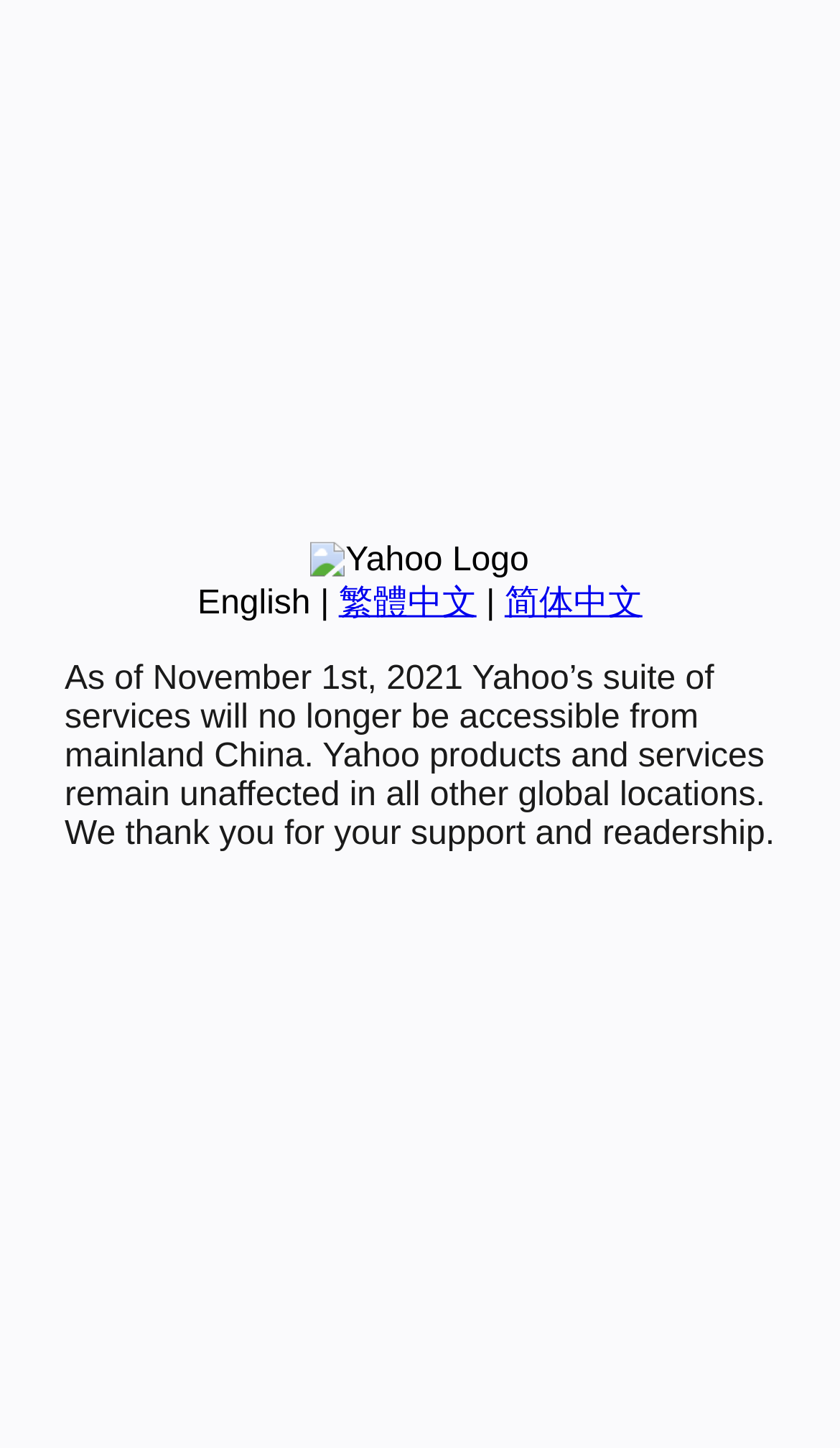Extract the bounding box coordinates of the UI element described: "简体中文". Provide the coordinates in the format [left, top, right, bottom] with values ranging from 0 to 1.

[0.601, 0.404, 0.765, 0.429]